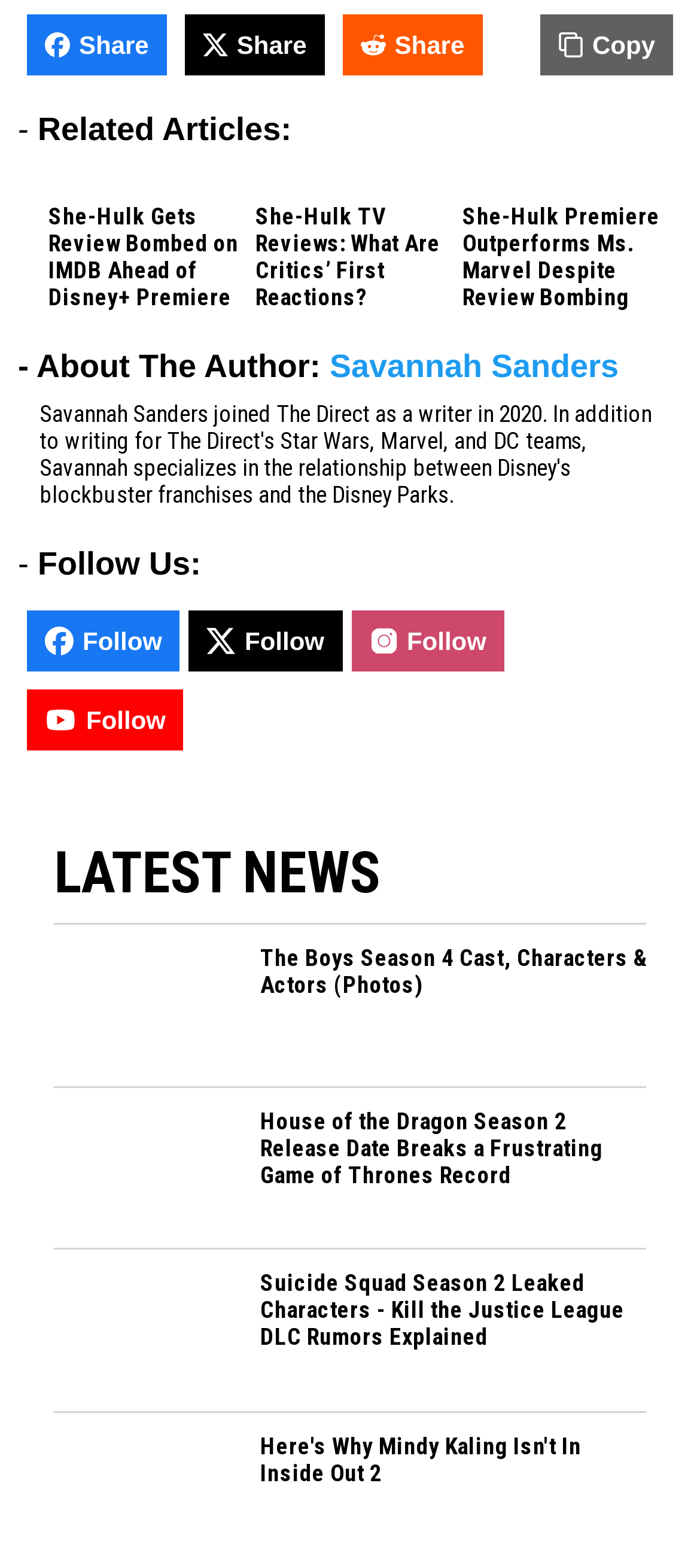Please determine the bounding box coordinates of the clickable area required to carry out the following instruction: "Read The Boys Season 4 Cast, Characters & Actors". The coordinates must be four float numbers between 0 and 1, represented as [left, top, right, bottom].

[0.077, 0.66, 0.359, 0.68]